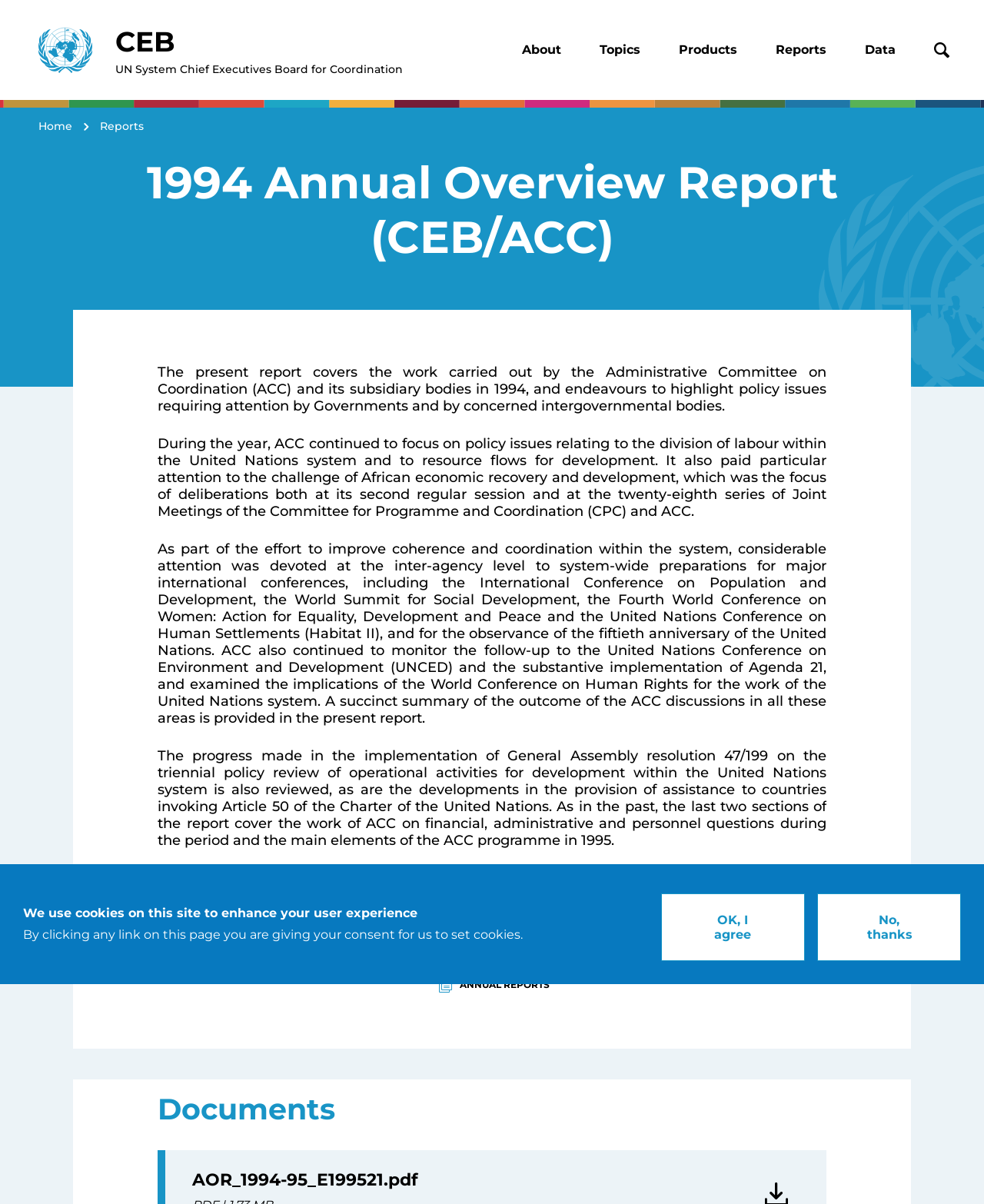Pinpoint the bounding box coordinates of the area that must be clicked to complete this instruction: "Search using the search button".

[0.93, 0.019, 0.984, 0.064]